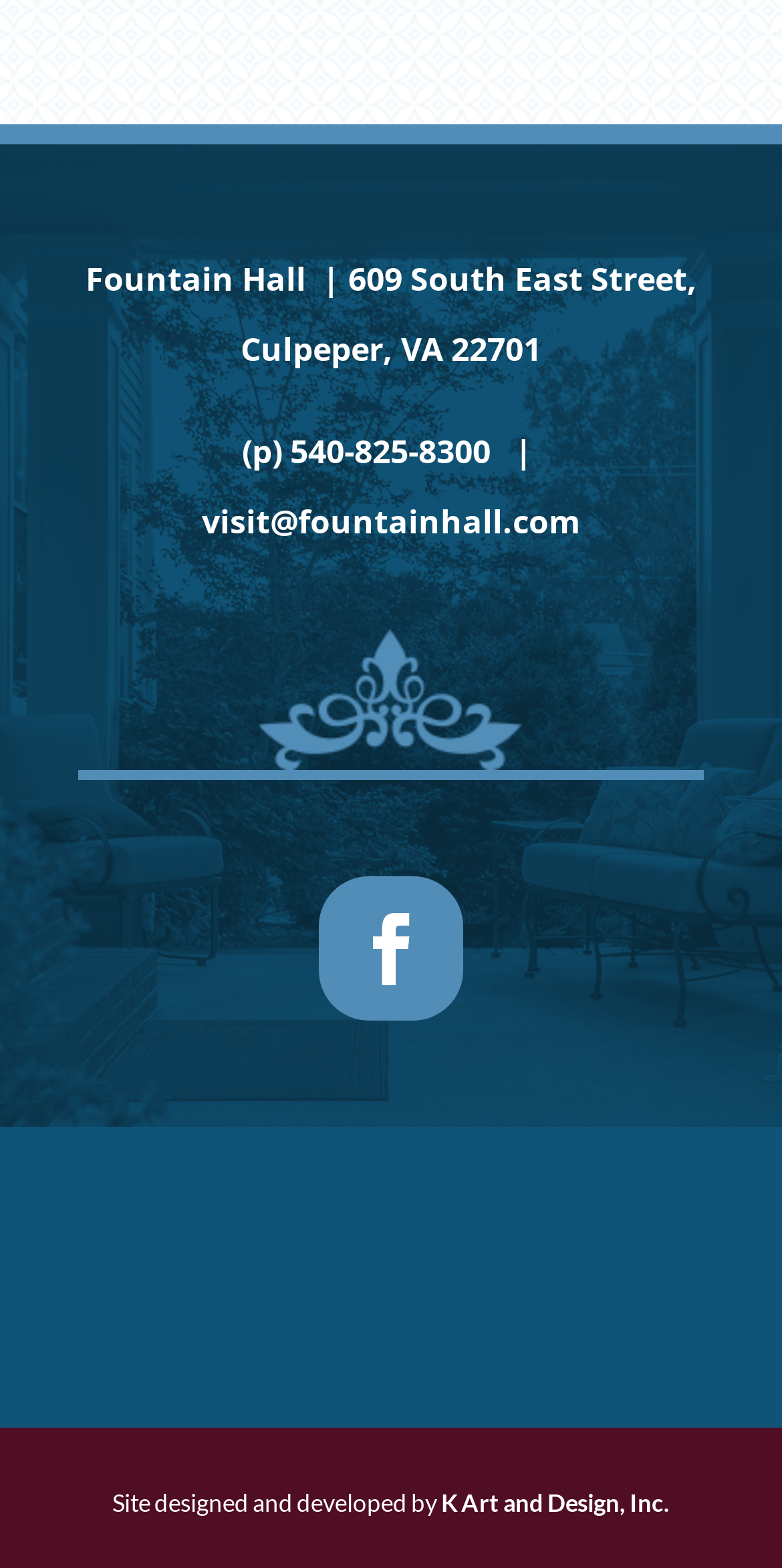What is the purpose of the 'RESERVATIONS' link?
Your answer should be a single word or phrase derived from the screenshot.

To make a reservation